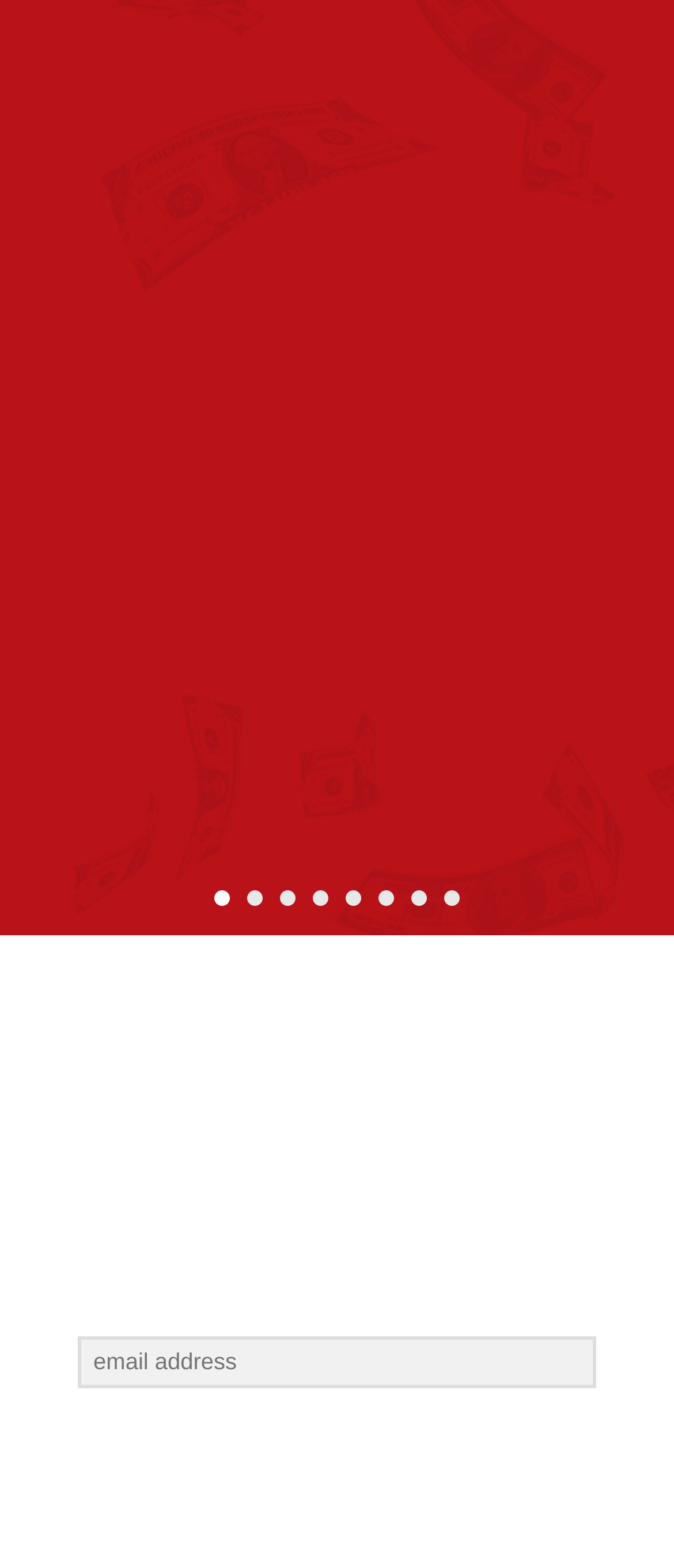Pinpoint the bounding box coordinates of the element you need to click to execute the following instruction: "click the submit button". The bounding box should be represented by four float numbers between 0 and 1, in the format [left, top, right, bottom].

[0.308, 0.91, 0.692, 0.954]